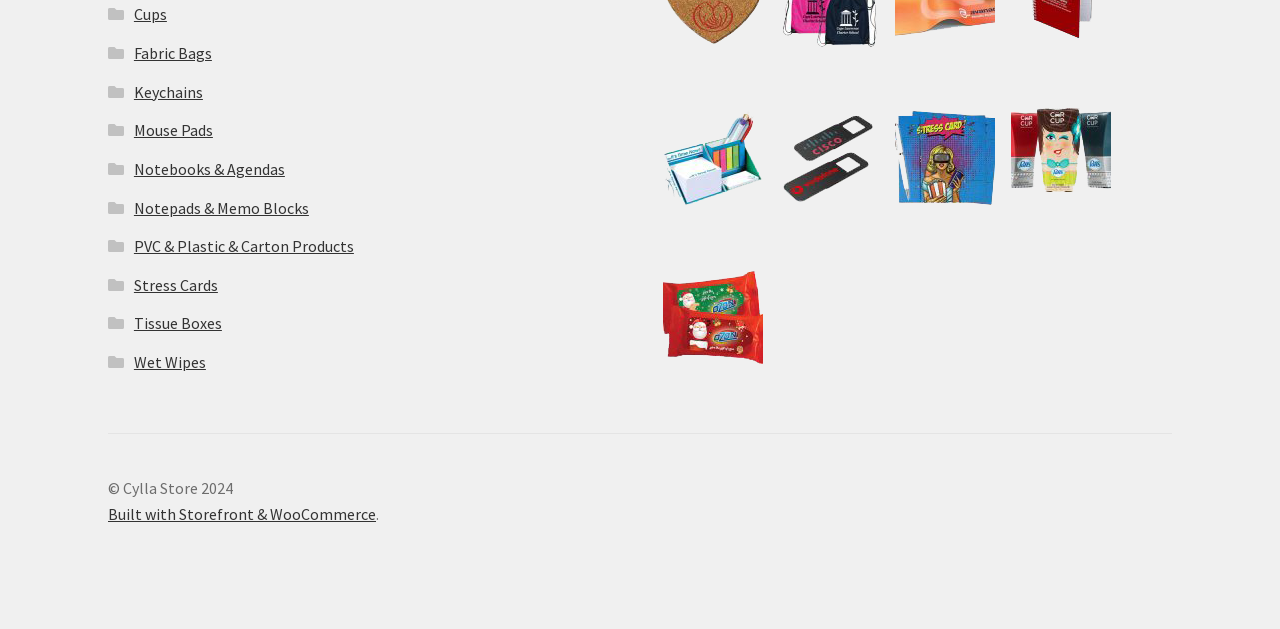Determine the bounding box coordinates of the clickable area required to perform the following instruction: "explore PVC & Plastic & Carton Products". The coordinates should be represented as four float numbers between 0 and 1: [left, top, right, bottom].

[0.105, 0.375, 0.276, 0.407]